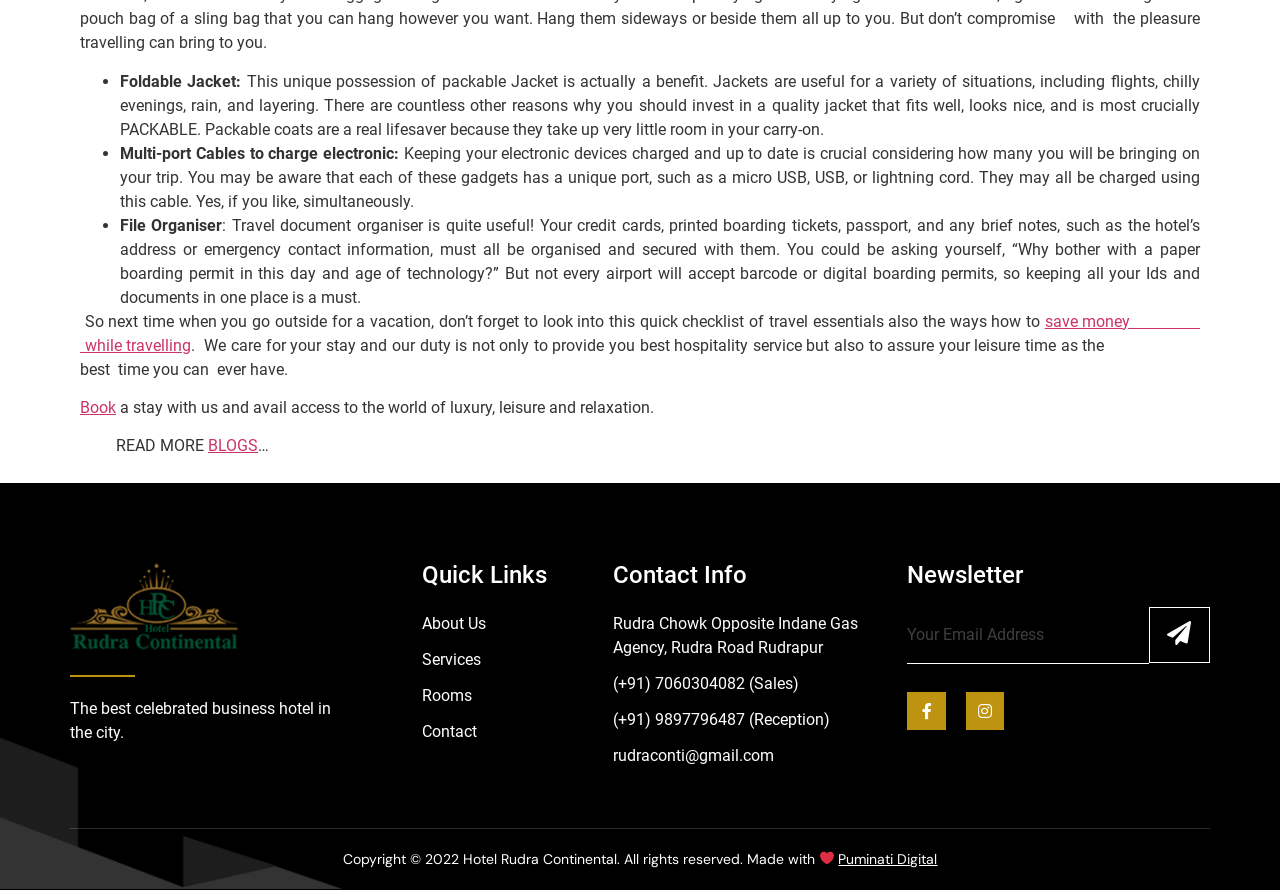Locate the bounding box coordinates of the UI element described by: "About Us". The bounding box coordinates should consist of four float numbers between 0 and 1, i.e., [left, top, right, bottom].

[0.33, 0.687, 0.471, 0.714]